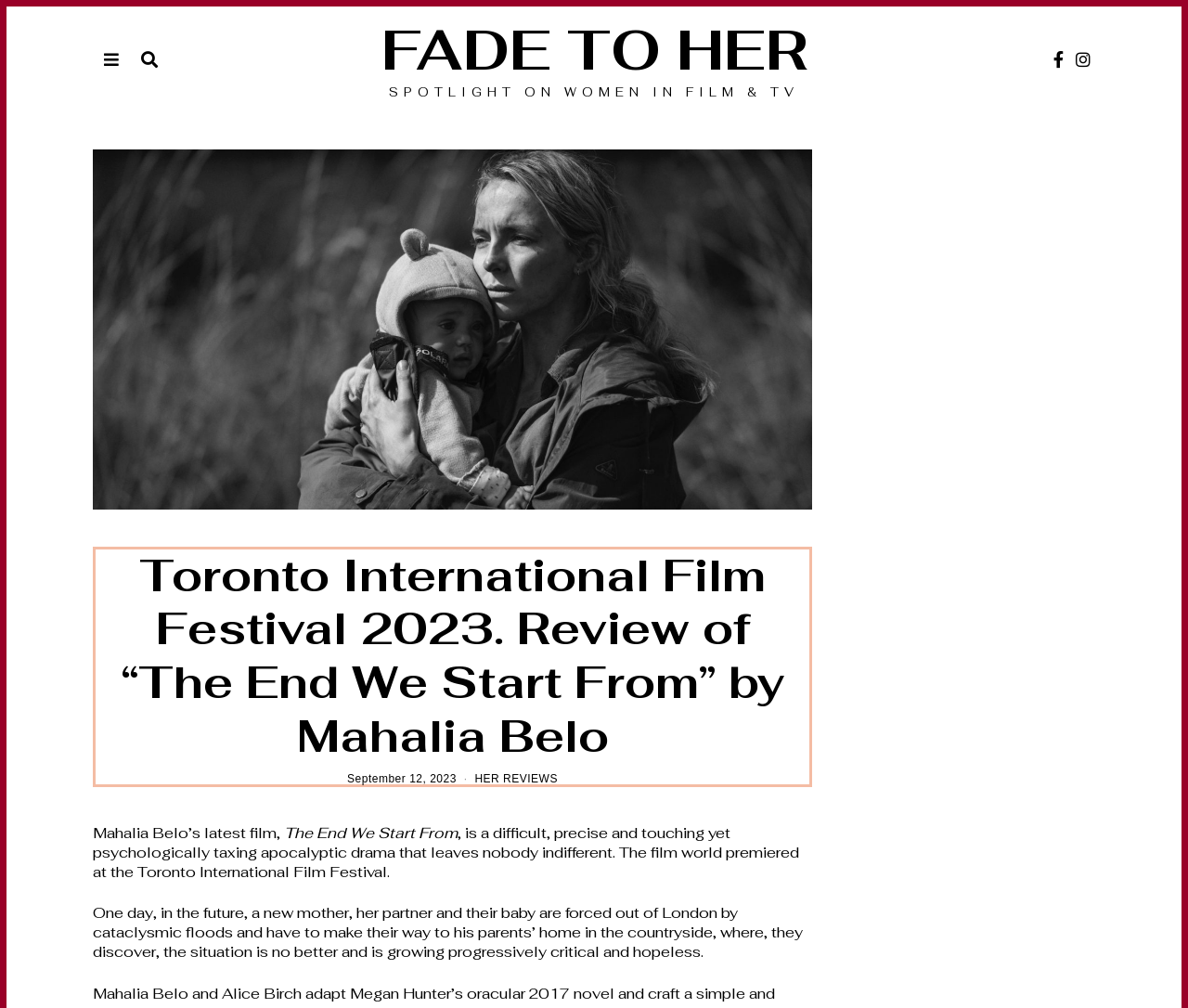With reference to the screenshot, provide a detailed response to the question below:
What is the date of the review?

I found the answer by looking at the time element which displays the date 'September 12, 2023'.